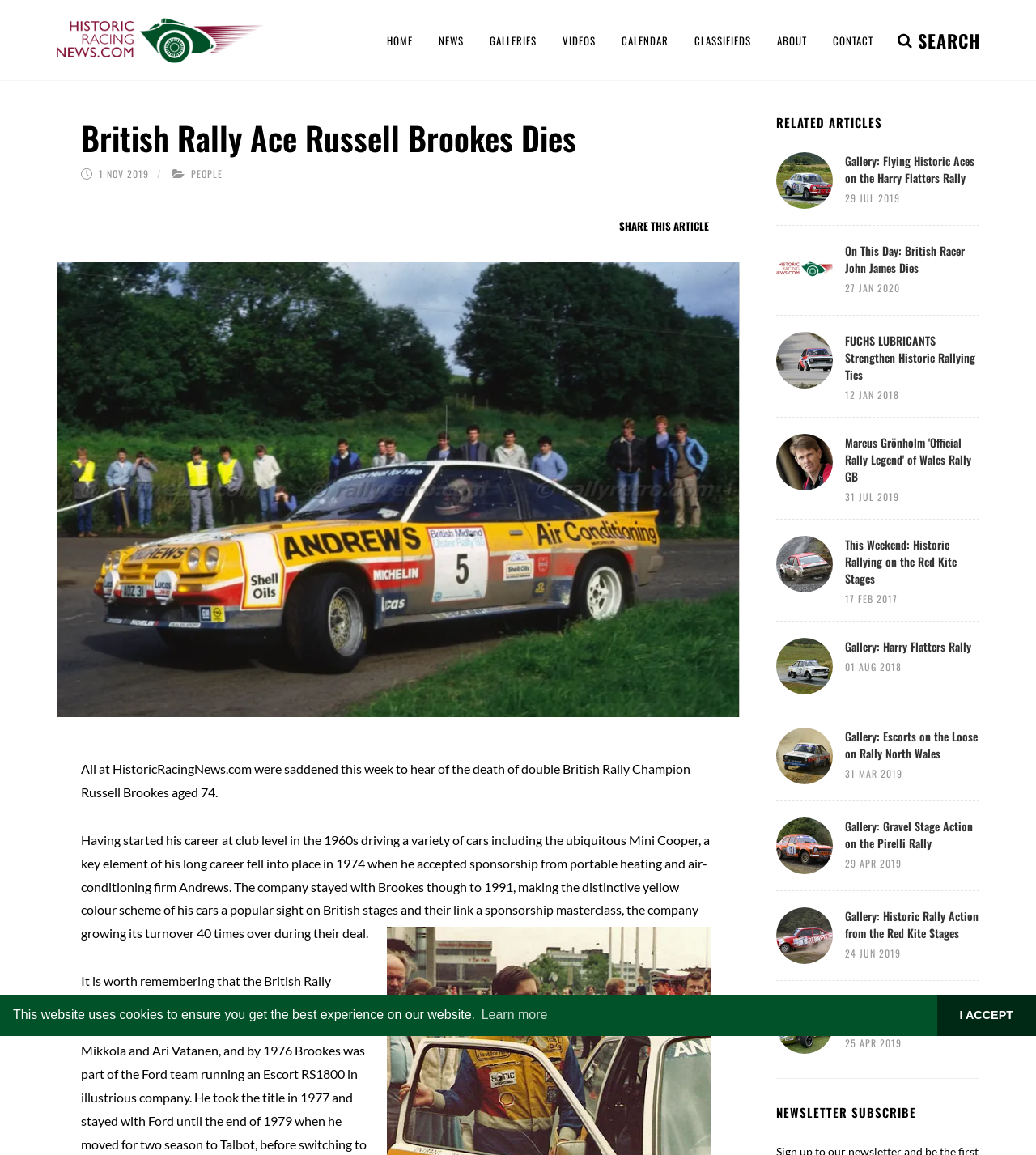Locate the bounding box coordinates of the area to click to fulfill this instruction: "view the article about British Rally Ace Russell Brookes". The bounding box should be presented as four float numbers between 0 and 1, in the order [left, top, right, bottom].

[0.078, 0.098, 0.69, 0.14]